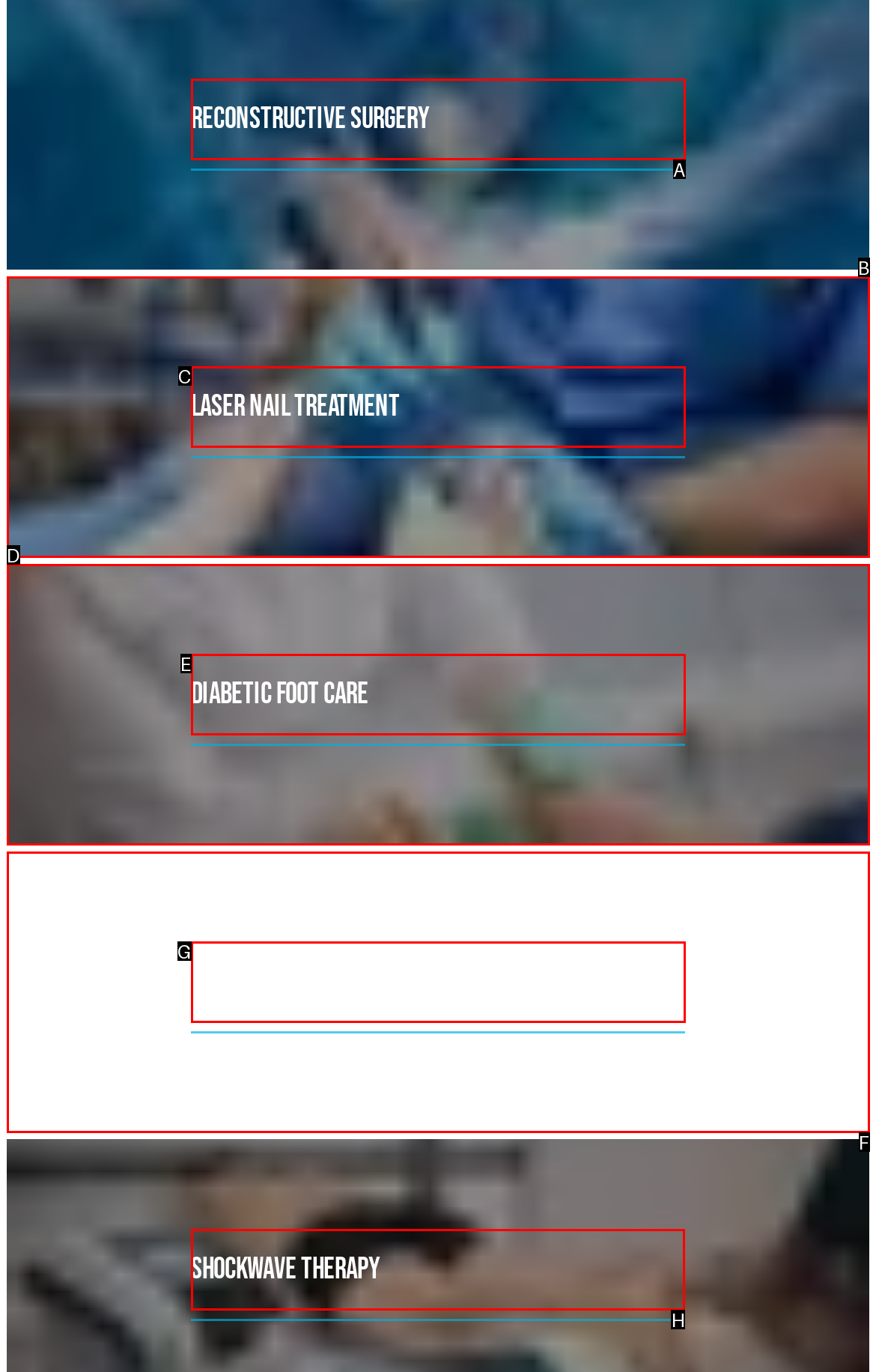Select the correct option from the given choices to perform this task: Search the website. Provide the letter of that option.

None